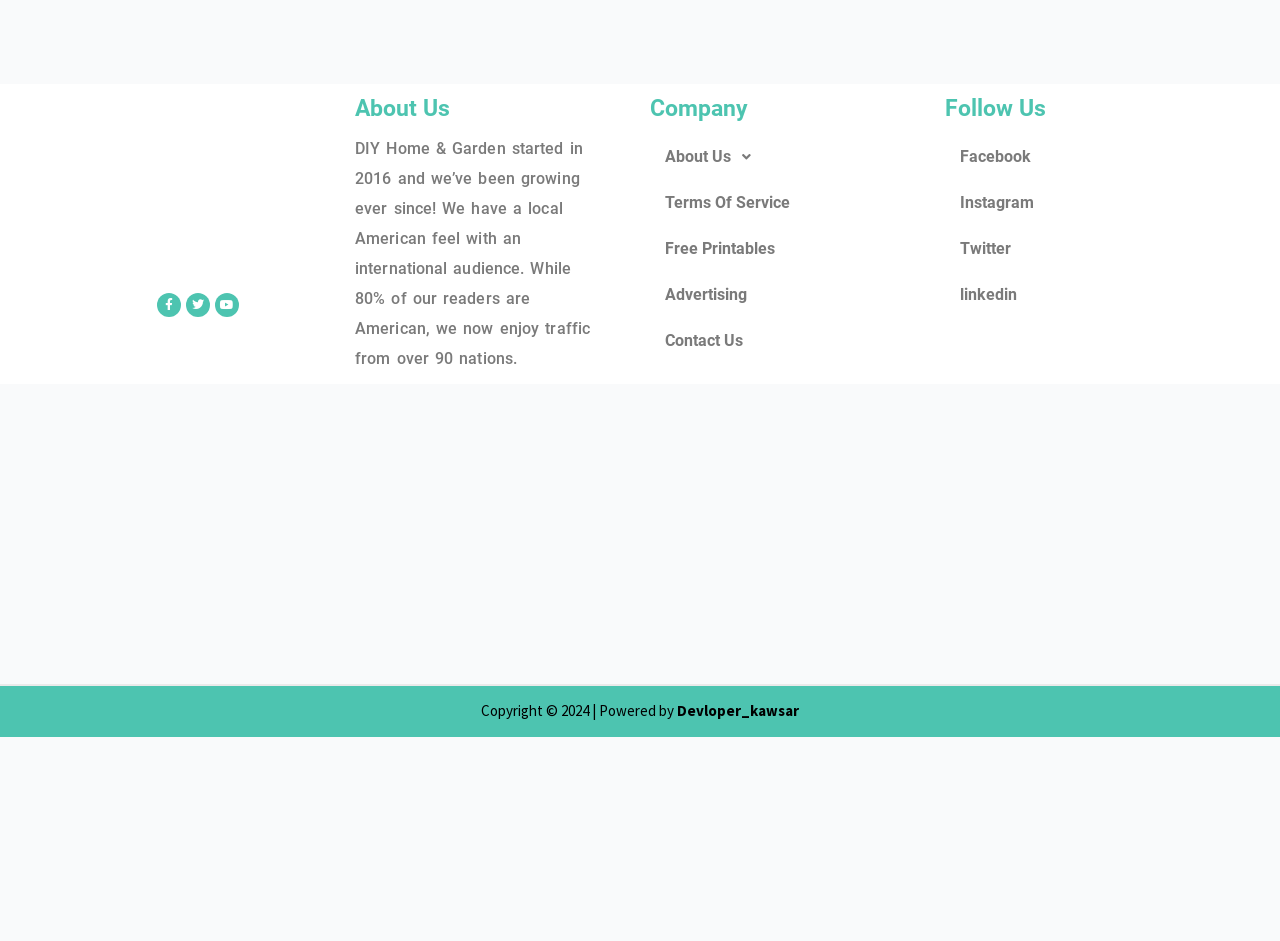Please identify the bounding box coordinates of the region to click in order to complete the given instruction: "View About Us page". The coordinates should be four float numbers between 0 and 1, i.e., [left, top, right, bottom].

[0.508, 0.142, 0.723, 0.191]